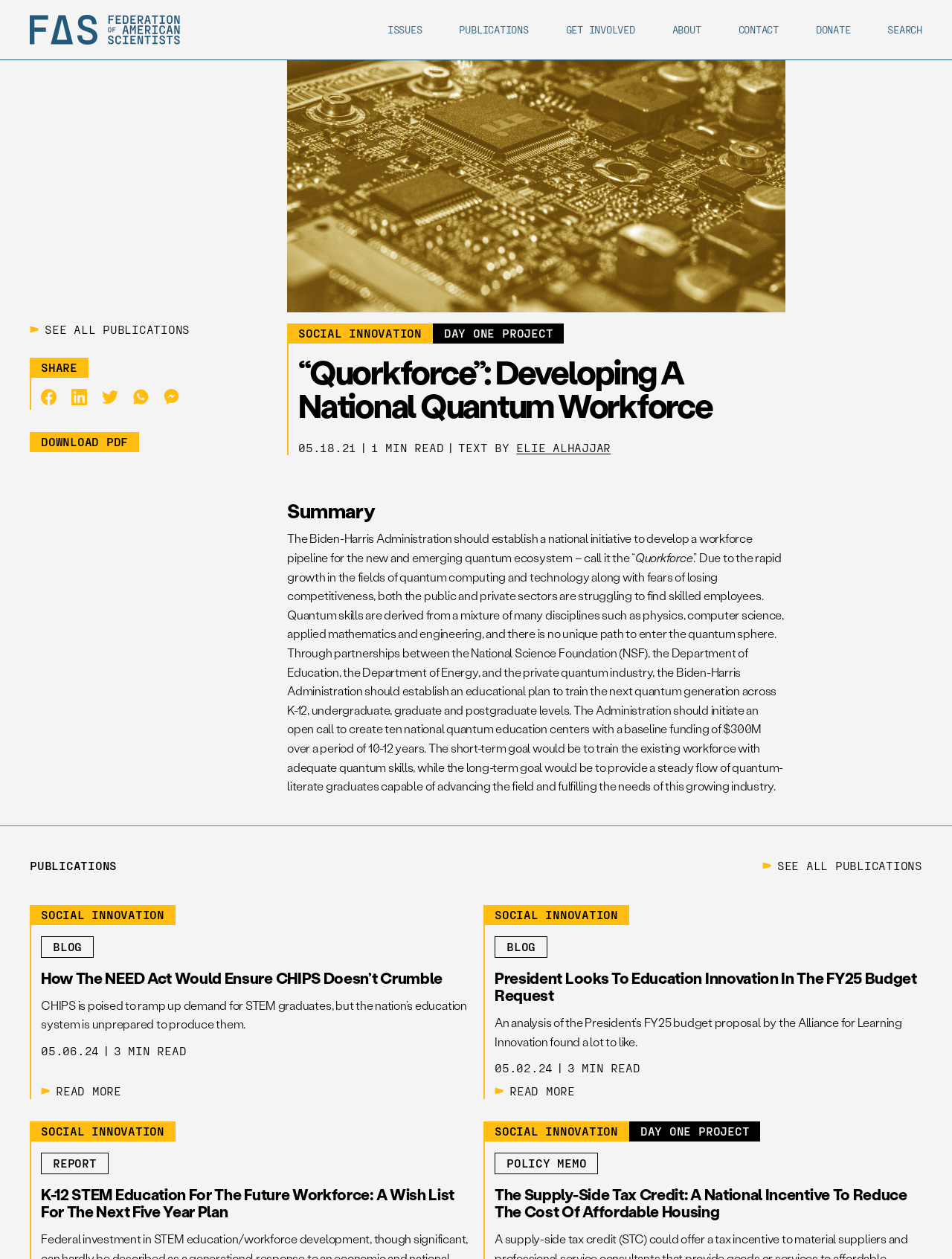Extract the bounding box coordinates for the UI element described as: "Elie Alhajjar".

[0.542, 0.35, 0.642, 0.361]